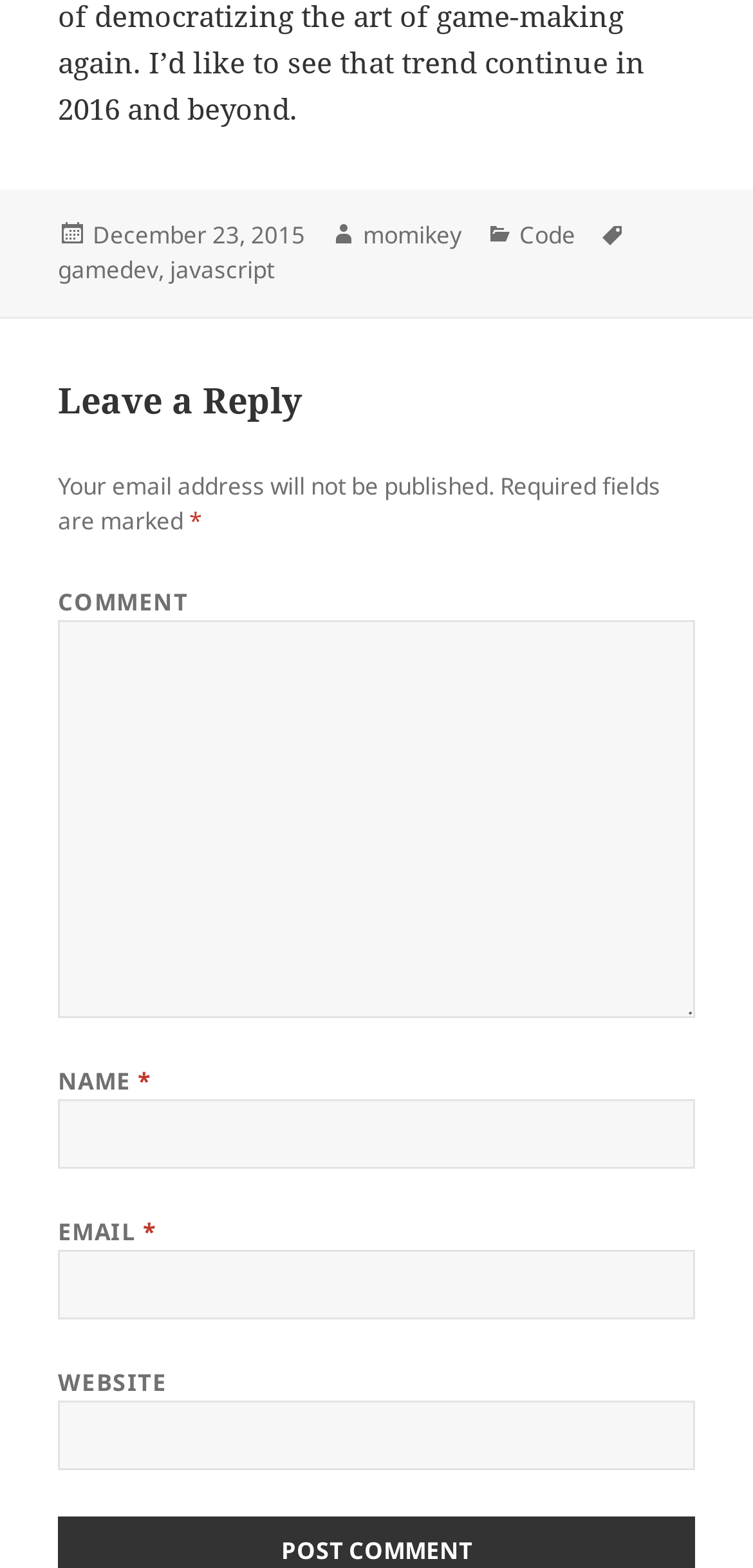Identify the bounding box coordinates of the specific part of the webpage to click to complete this instruction: "Click on 'Ward Métis'".

None